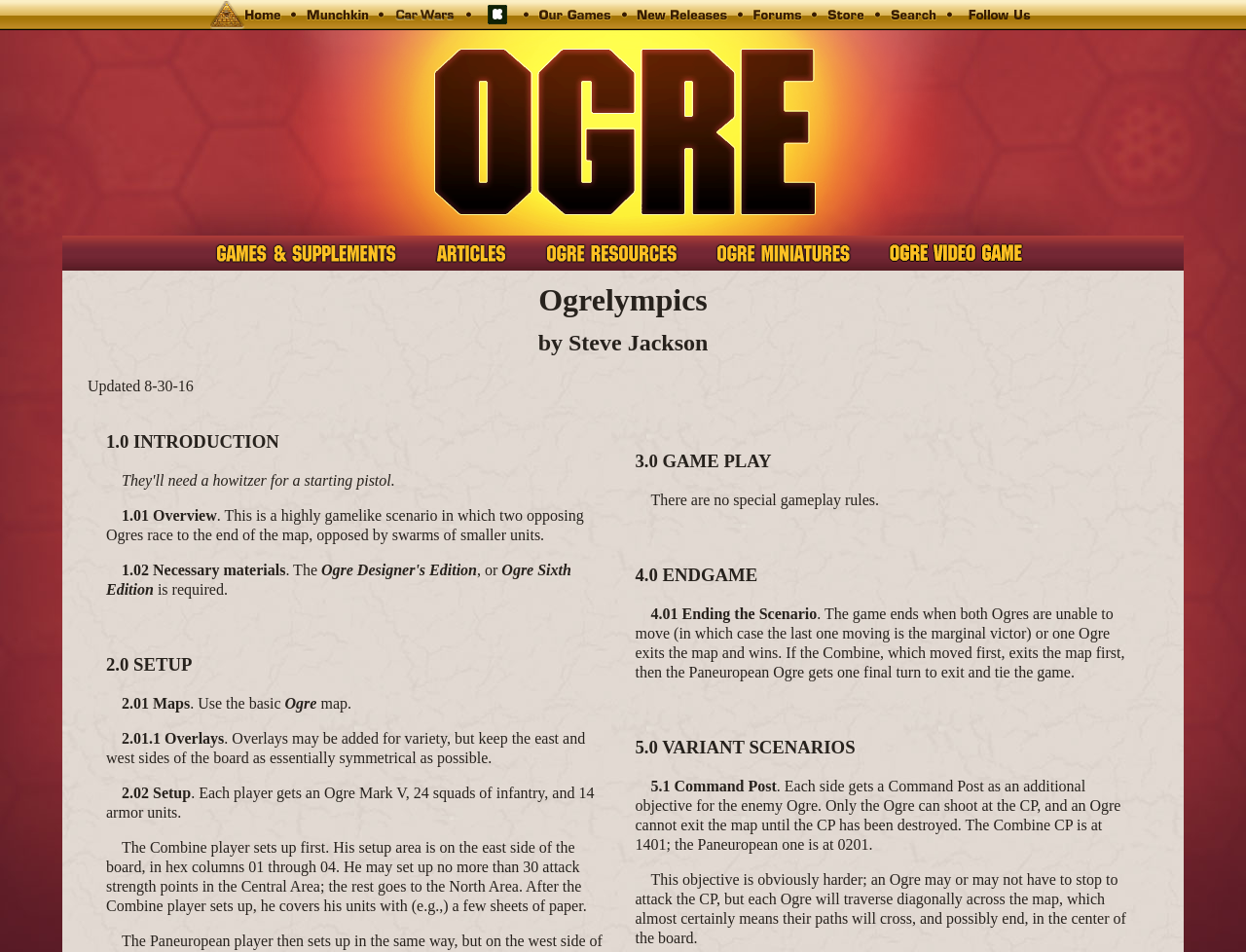Based on the image, please elaborate on the answer to the following question:
How does the game end?

The webpage states in the section '4.0 ENDGAME' that the game ends when both Ogres are unable to move, or one Ogre exits the map and wins.